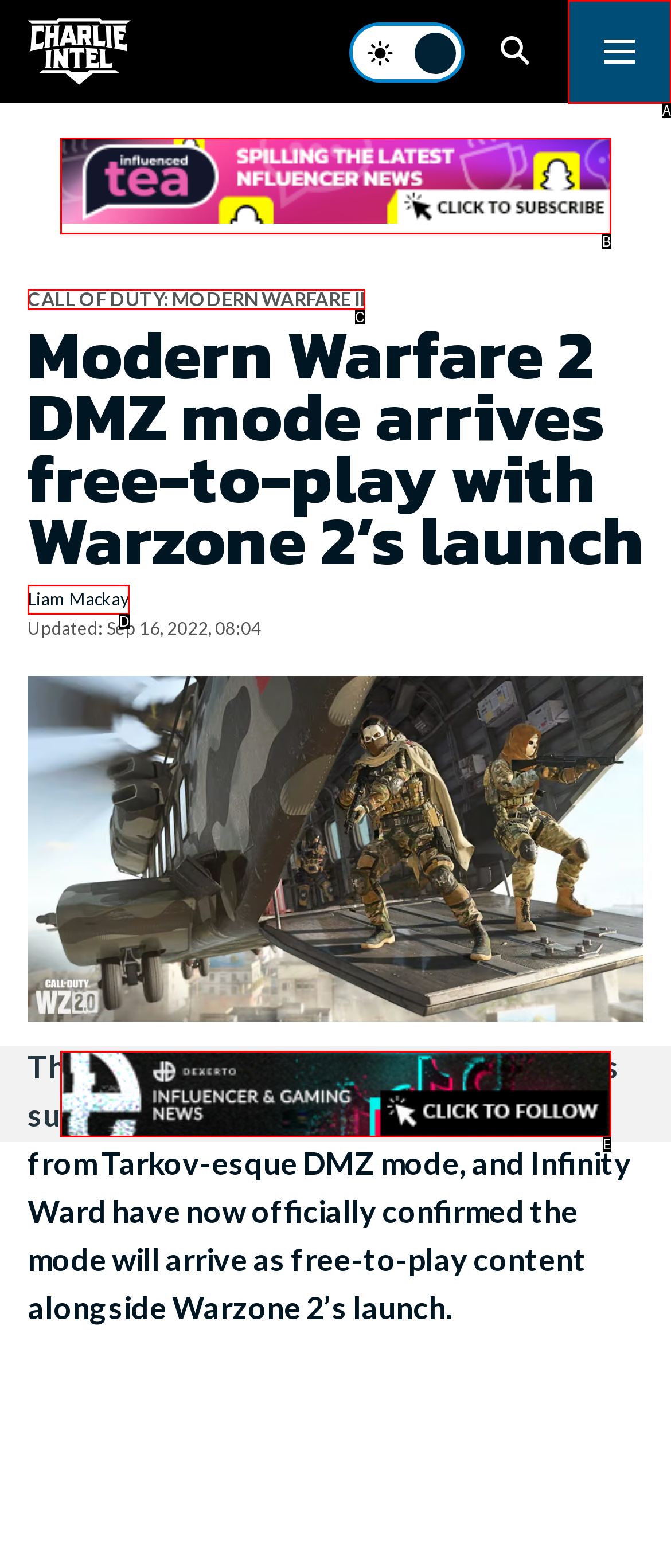Determine which HTML element best suits the description: Liam Mackay. Reply with the letter of the matching option.

D